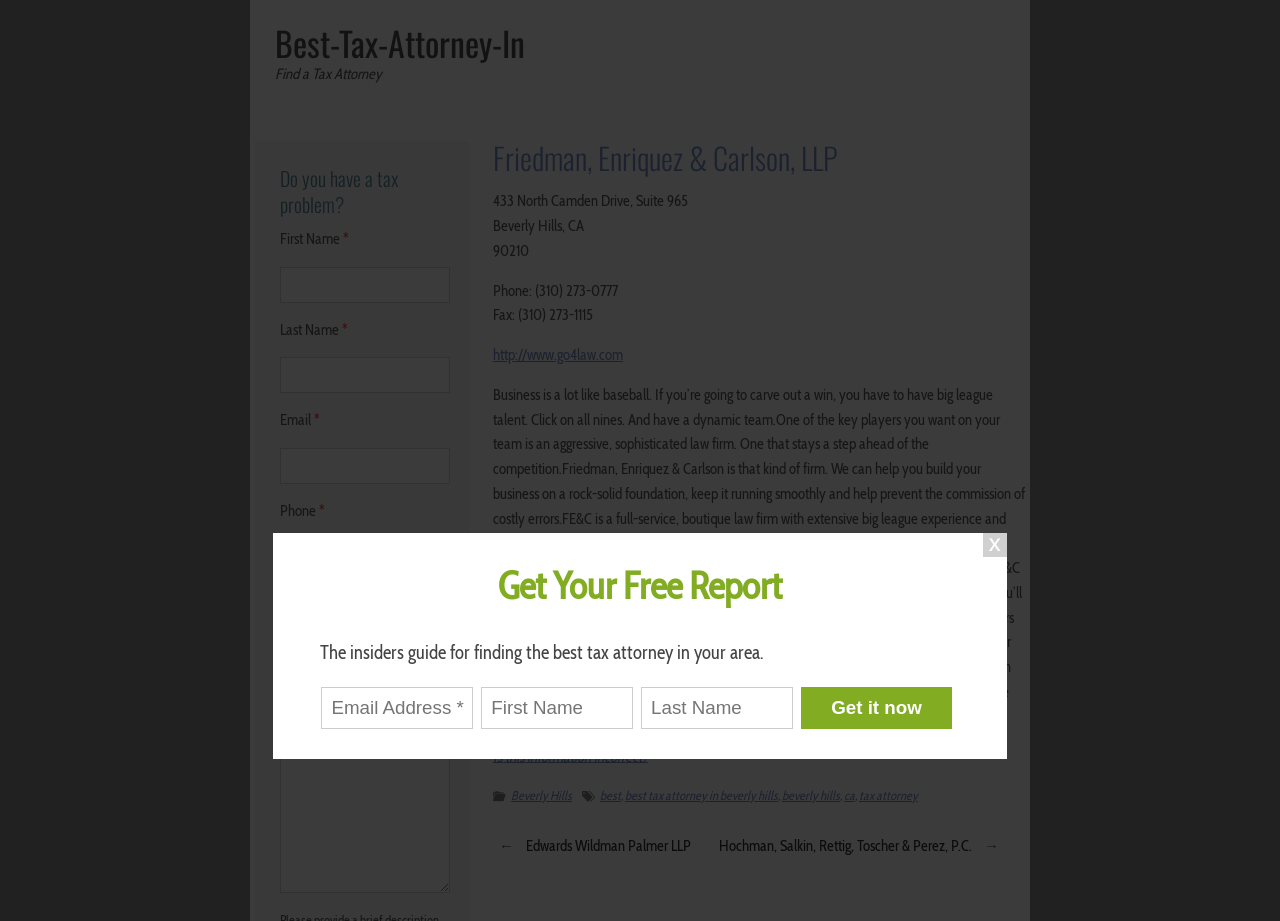Determine the bounding box coordinates of the clickable element to complete this instruction: "Click Is this information incorrect?". Provide the coordinates in the format of four float numbers between 0 and 1, [left, top, right, bottom].

[0.385, 0.811, 0.509, 0.831]